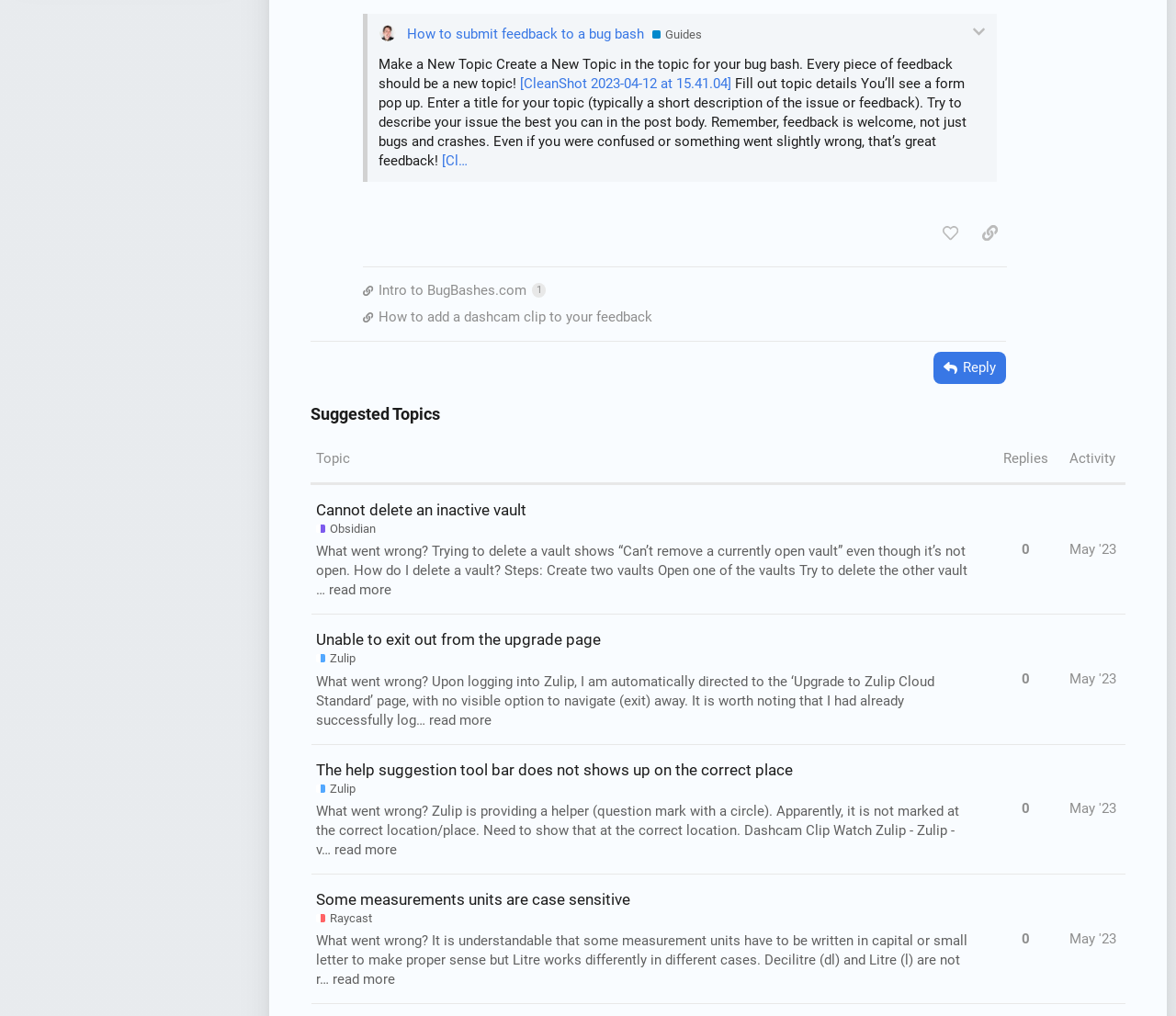Locate the bounding box coordinates of the element's region that should be clicked to carry out the following instruction: "Create a new topic". The coordinates need to be four float numbers between 0 and 1, i.e., [left, top, right, bottom].

[0.322, 0.055, 0.81, 0.091]